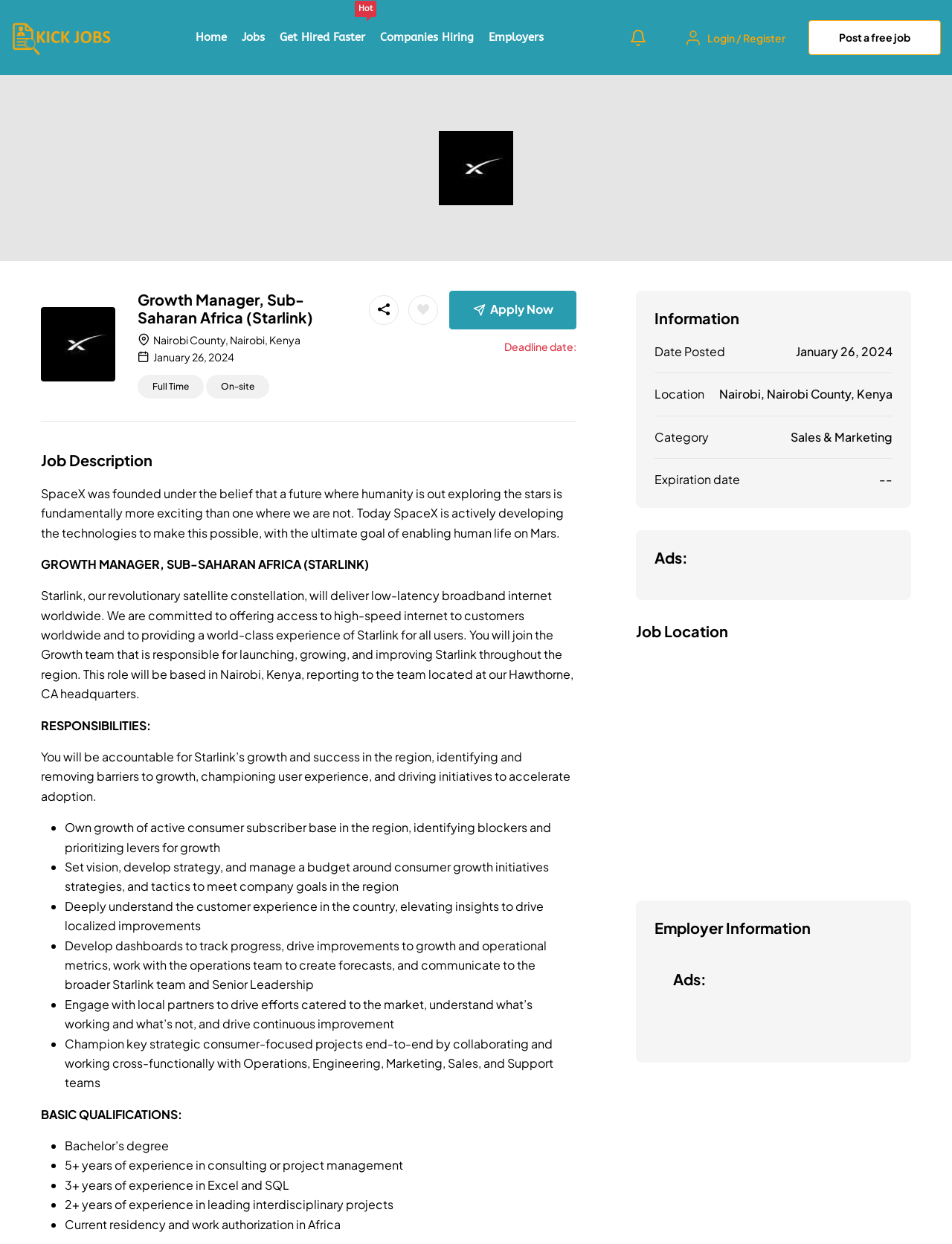Explain the webpage in detail, including its primary components.

This webpage appears to be a job posting for a Growth Manager position at SpaceX in Sub-Saharan Africa, specifically in Nairobi, Kenya. The top section of the page features a navigation menu with links to "Home", "Jobs", "Get Hired Faster Hot", "Companies Hiring", and "Employers". There is also a "Login/Register" button and a "Post a free job" link.

Below the navigation menu, the job posting is displayed. The job title, "Growth Manager, Sub-Saharan Africa (Starlink)", is prominently displayed, along with the location and date posted. There are also links to "Full Time" and "On-site" job types.

The job description is divided into sections, including "Job Description", "Responsibilities", and "Basic Qualifications". The job description explains that the Growth Manager will be responsible for launching, growing, and improving Starlink, SpaceX's satellite constellation, in the region. The responsibilities include owning growth of active consumer subscriber base, setting vision and strategy, and developing dashboards to track progress.

The basic qualifications section lists the required education and experience, including a Bachelor's degree, 5+ years of experience in consulting or project management, and 3+ years of experience in Excel and SQL.

To the right of the job description, there is a section with additional information, including the date posted, location, category, and expiration date. There are also links to "Ads" and "Job Location" sections.

At the bottom of the page, there is a section with employer information and another "Ads" section.